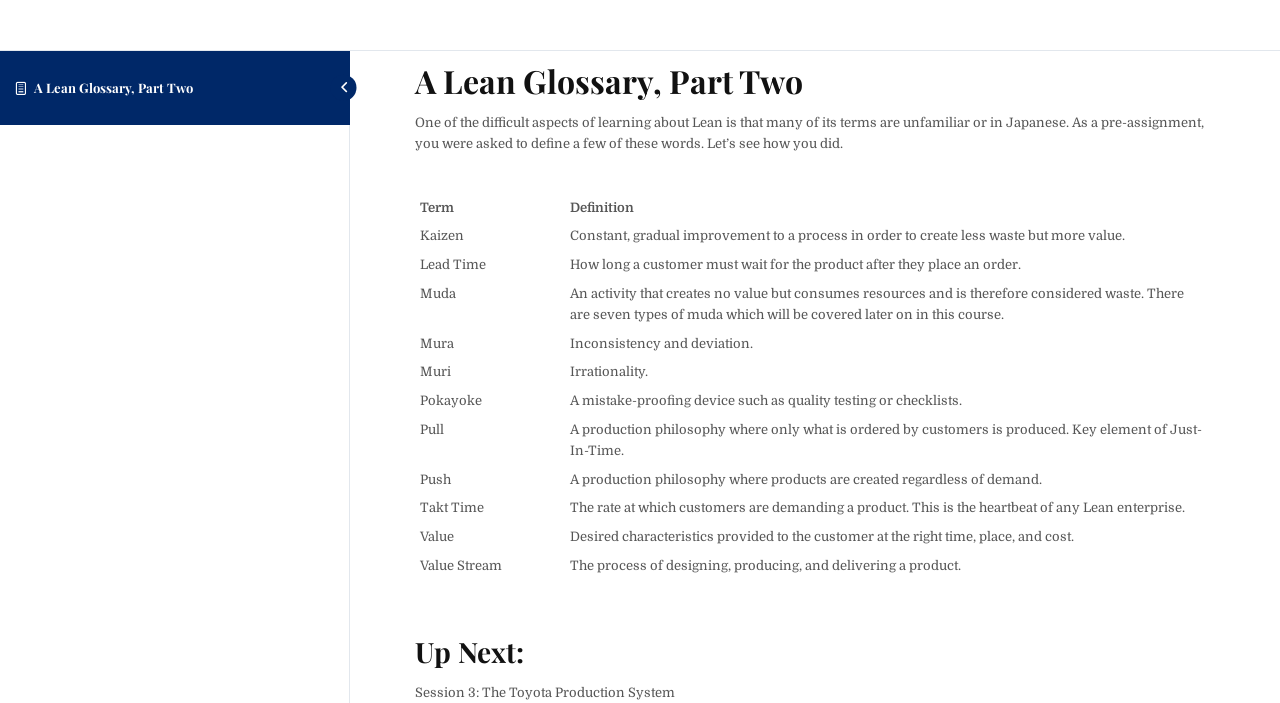What is the opposite of Pull production philosophy?
Relying on the image, give a concise answer in one word or a brief phrase.

Push